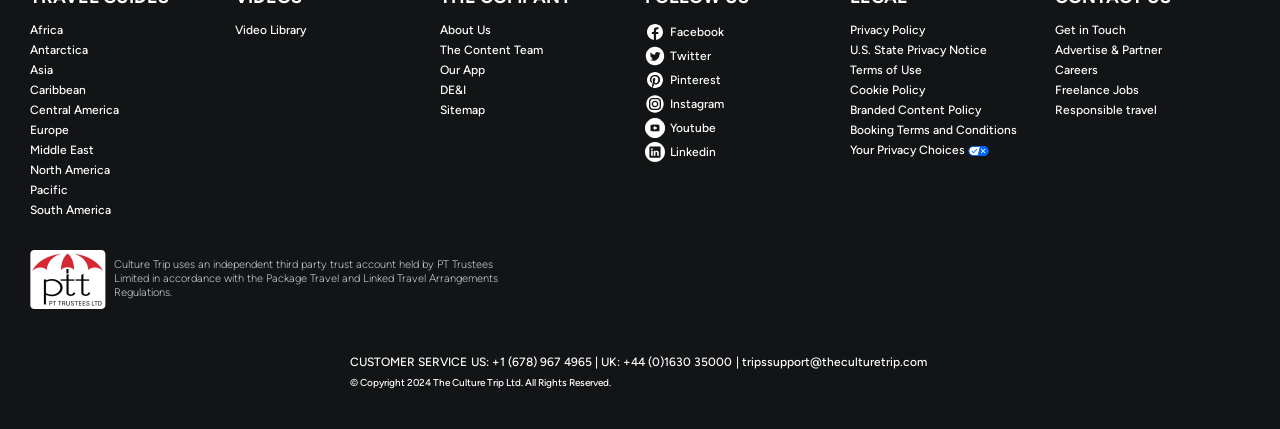Locate the bounding box coordinates of the area where you should click to accomplish the instruction: "Get in Touch".

[0.824, 0.05, 0.977, 0.088]